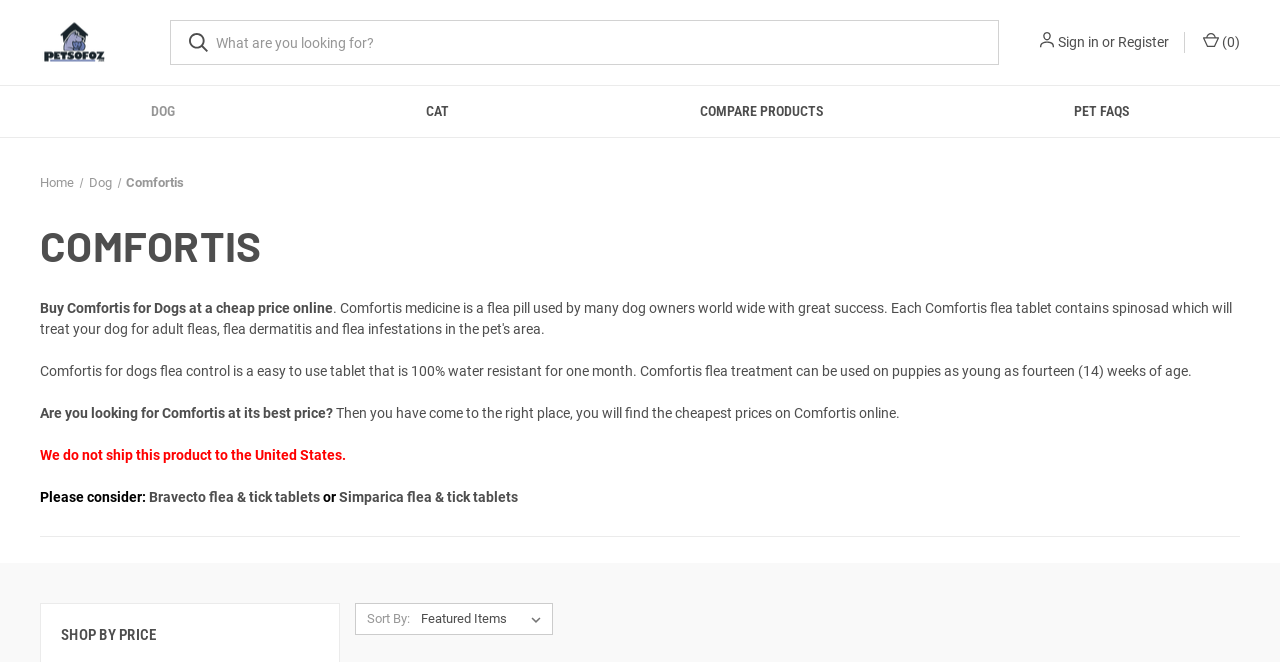What is the purpose of Comfortis for dogs?
Please give a detailed and thorough answer to the question, covering all relevant points.

The question can be answered by reading the description of Comfortis for dogs, which states that it is a 'easy to use tablet that is 100% water resistant for one month' and is used for 'flea control'.